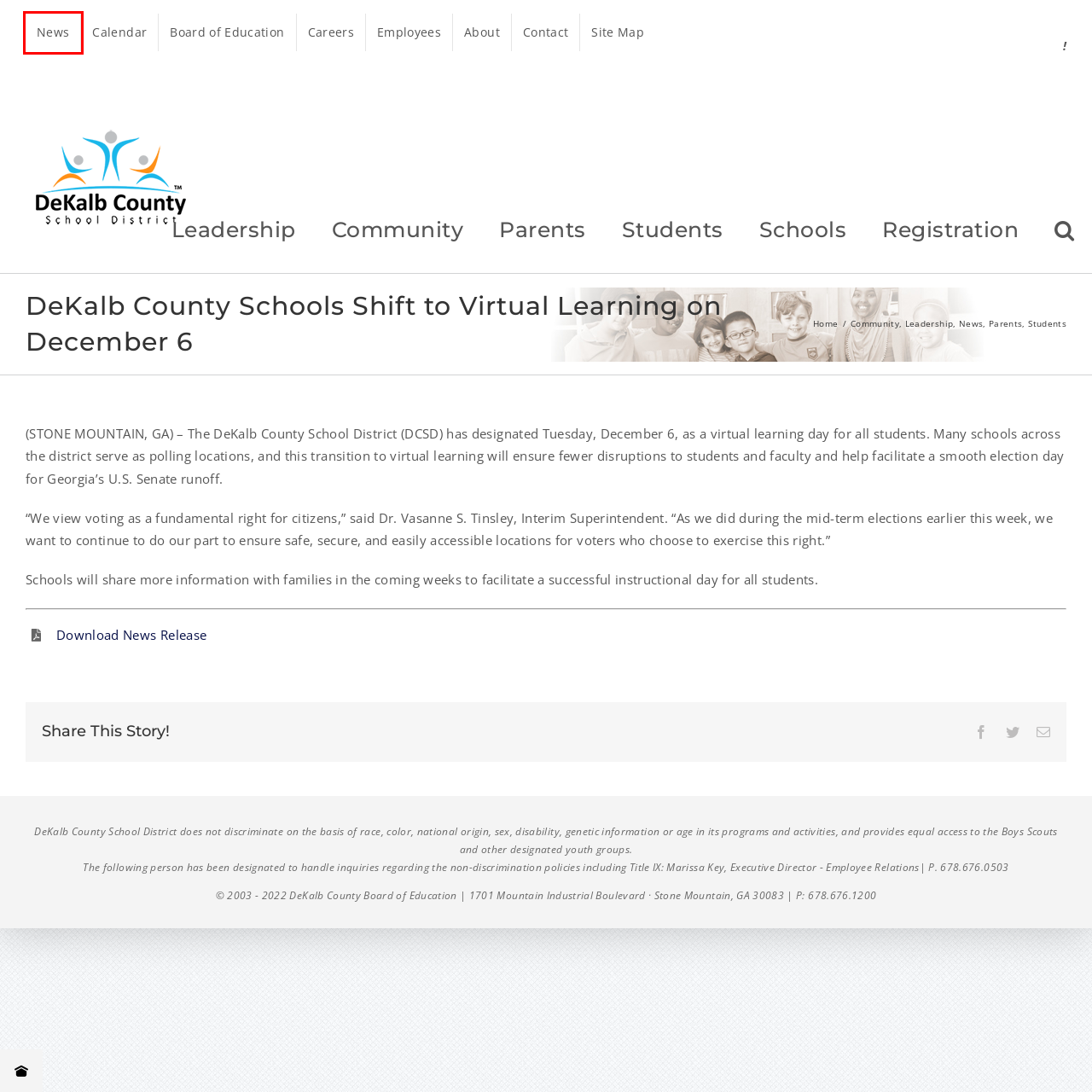Examine the screenshot of the webpage, which includes a red bounding box around an element. Choose the best matching webpage description for the page that will be displayed after clicking the element inside the red bounding box. Here are the candidates:
A. Contact – DeKalb County School District
B. Redirecting
C. Careers – DeKalb County School District
D. Board of Education – DeKalb County School District
E. News – DeKalb County School District
F. Site Map – DeKalb County School District
G. Parents – DeKalb County School District
H. Leadership – DeKalb County School District

E